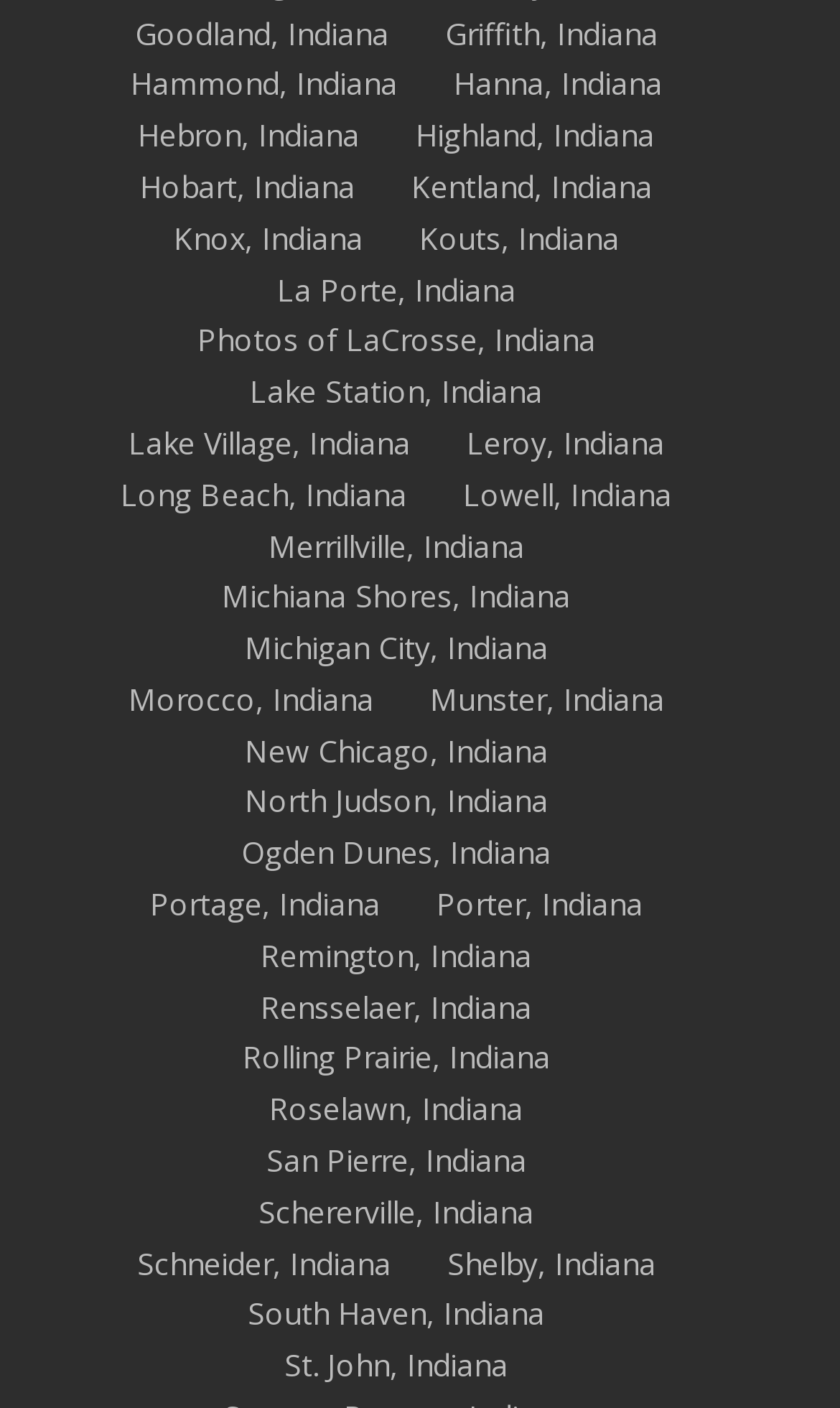Find the bounding box coordinates of the area that needs to be clicked in order to achieve the following instruction: "discover Michigan City, Indiana". The coordinates should be specified as four float numbers between 0 and 1, i.e., [left, top, right, bottom].

[0.291, 0.445, 0.653, 0.474]